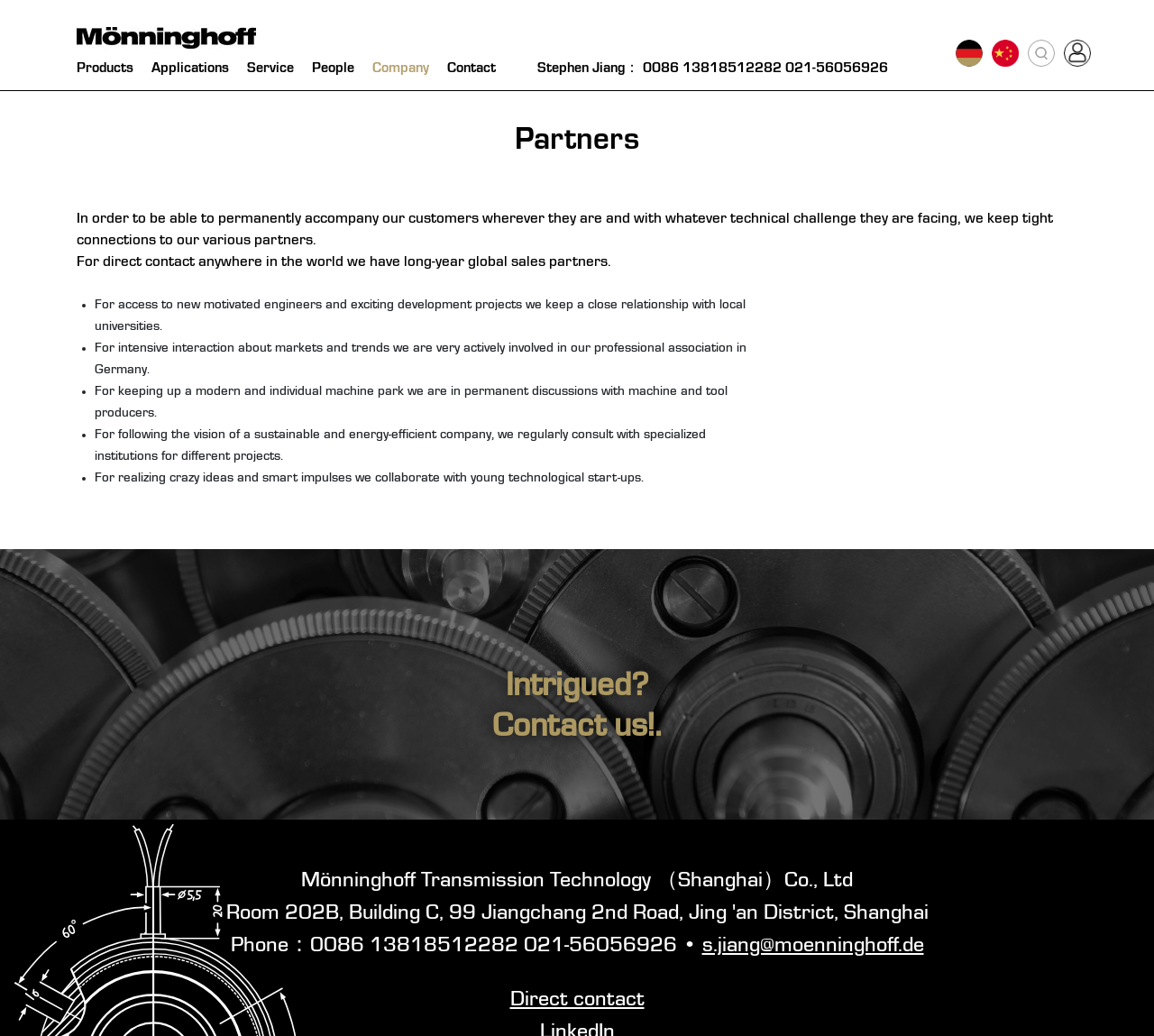Please give a short response to the question using one word or a phrase:
What is the purpose of the partners?

To accompany customers